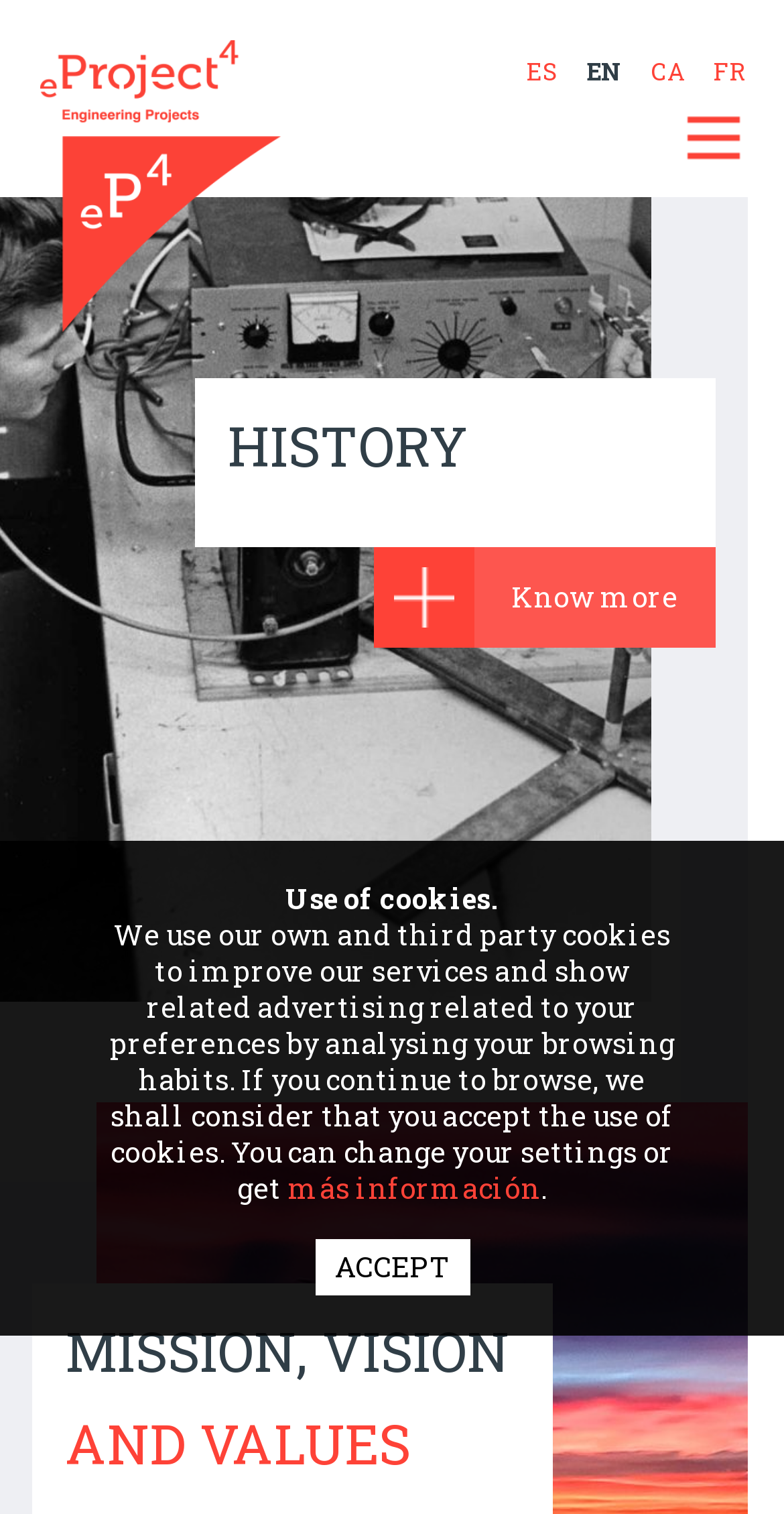Please give the bounding box coordinates of the area that should be clicked to fulfill the following instruction: "Visit the Stäubli website". The coordinates should be in the format of four float numbers from 0 to 1, i.e., [left, top, right, bottom].

[0.048, 0.69, 0.276, 0.714]